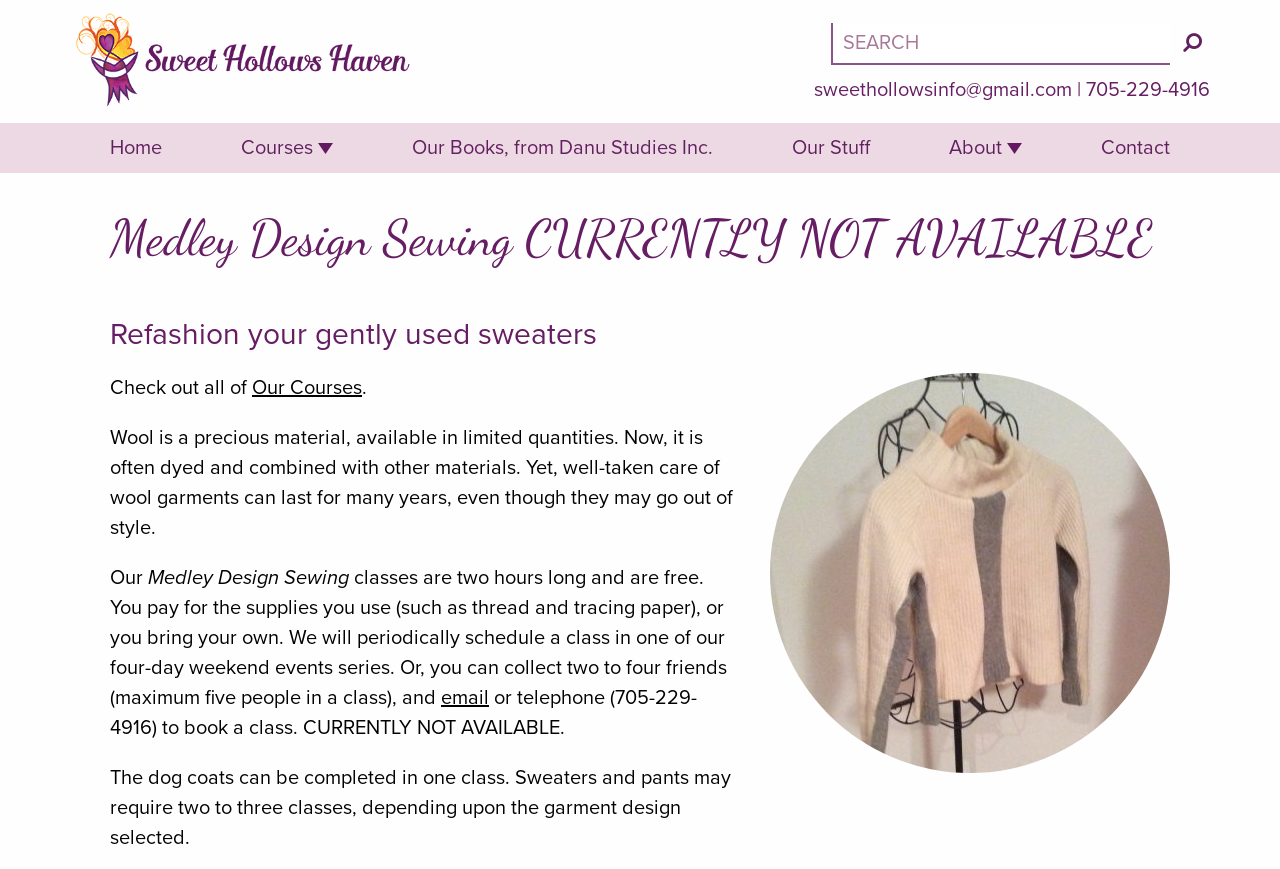Answer the question with a single word or phrase: 
What is the main topic of this webpage?

Sewing